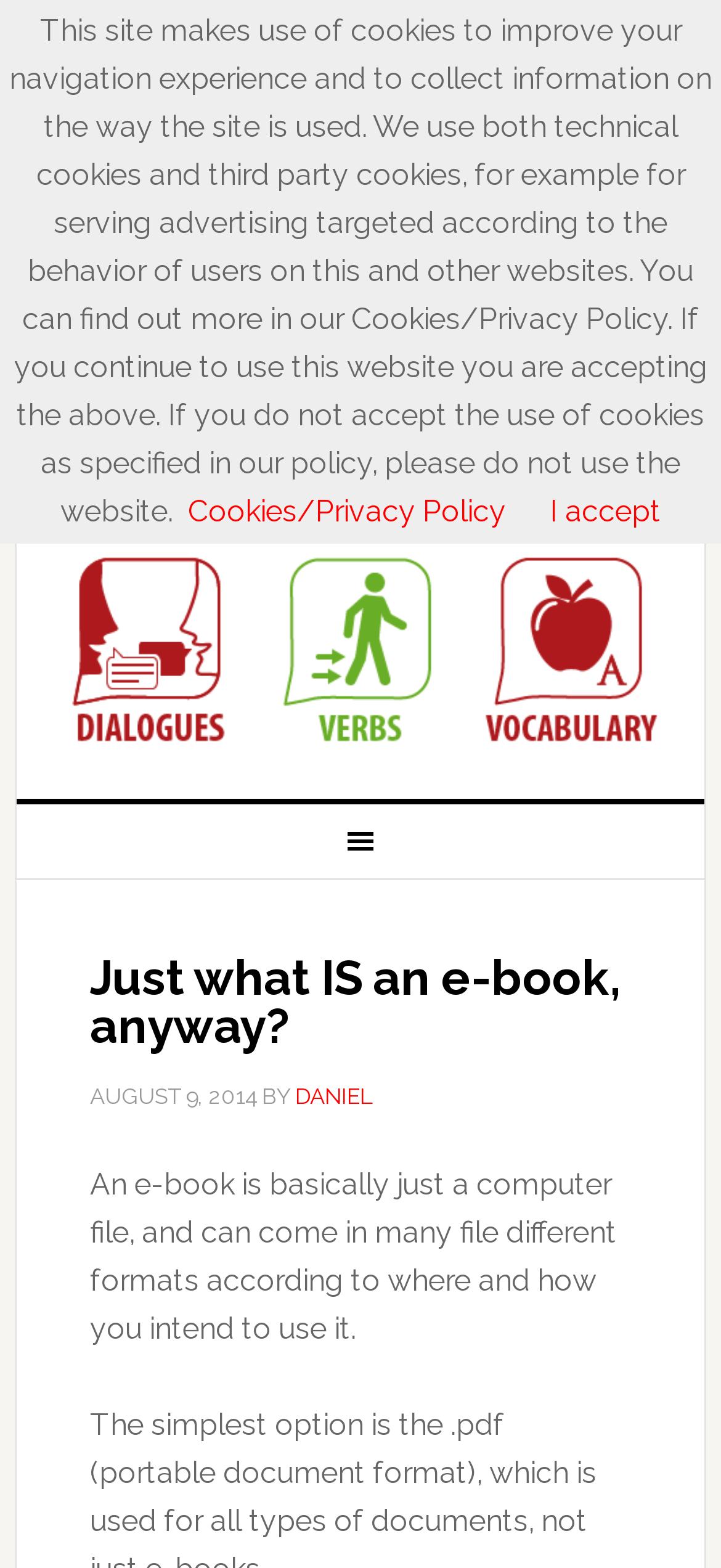When was the article published? From the image, respond with a single word or brief phrase.

AUGUST 9, 2014